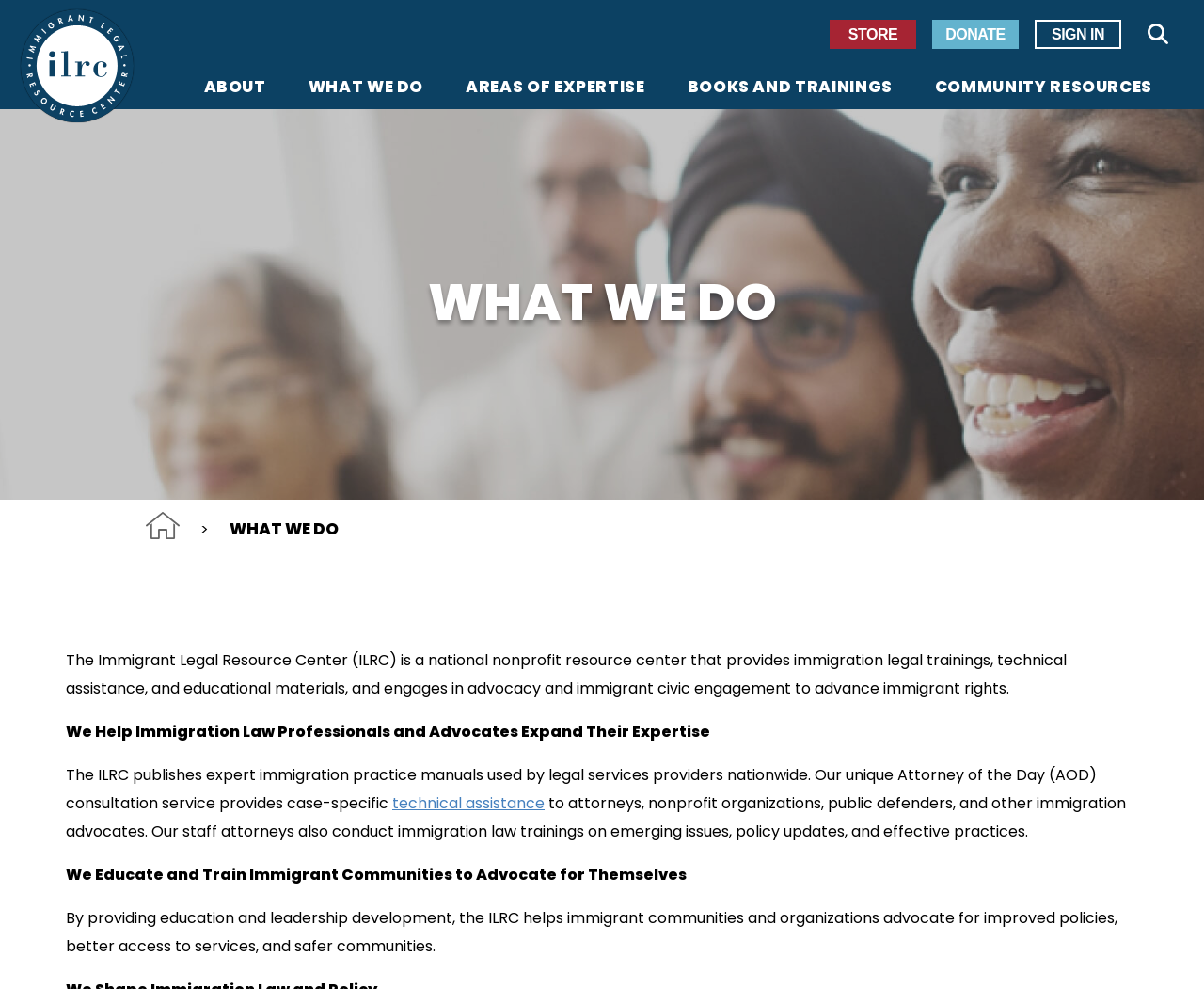Give a succinct answer to this question in a single word or phrase: 
What is the purpose of the ILRC?

Provide immigration legal trainings and technical assistance